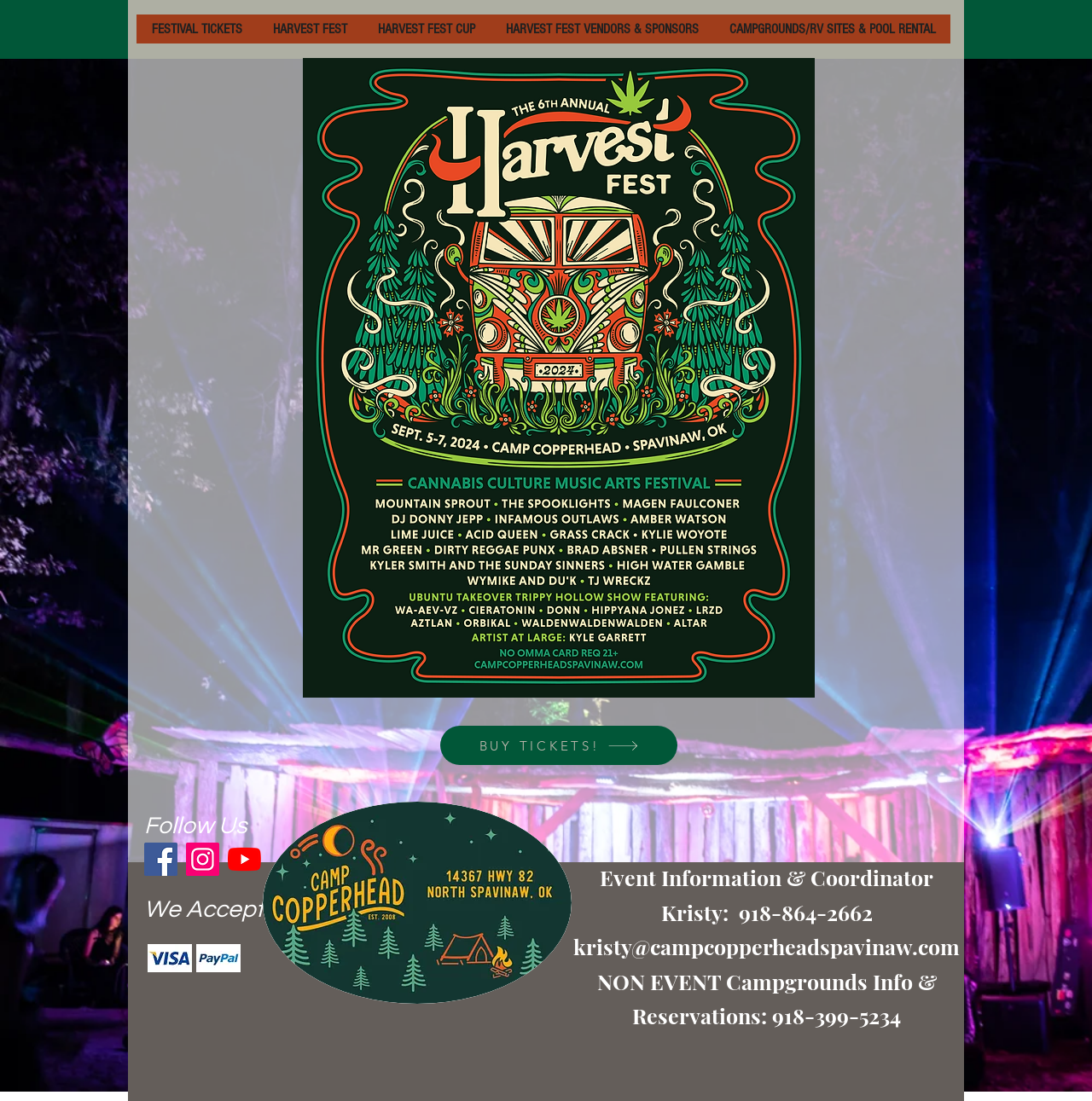Identify the bounding box for the UI element described as: "CAMPGROUNDS/RV SITES & POOL RENTAL". Ensure the coordinates are four float numbers between 0 and 1, formatted as [left, top, right, bottom].

[0.653, 0.013, 0.87, 0.04]